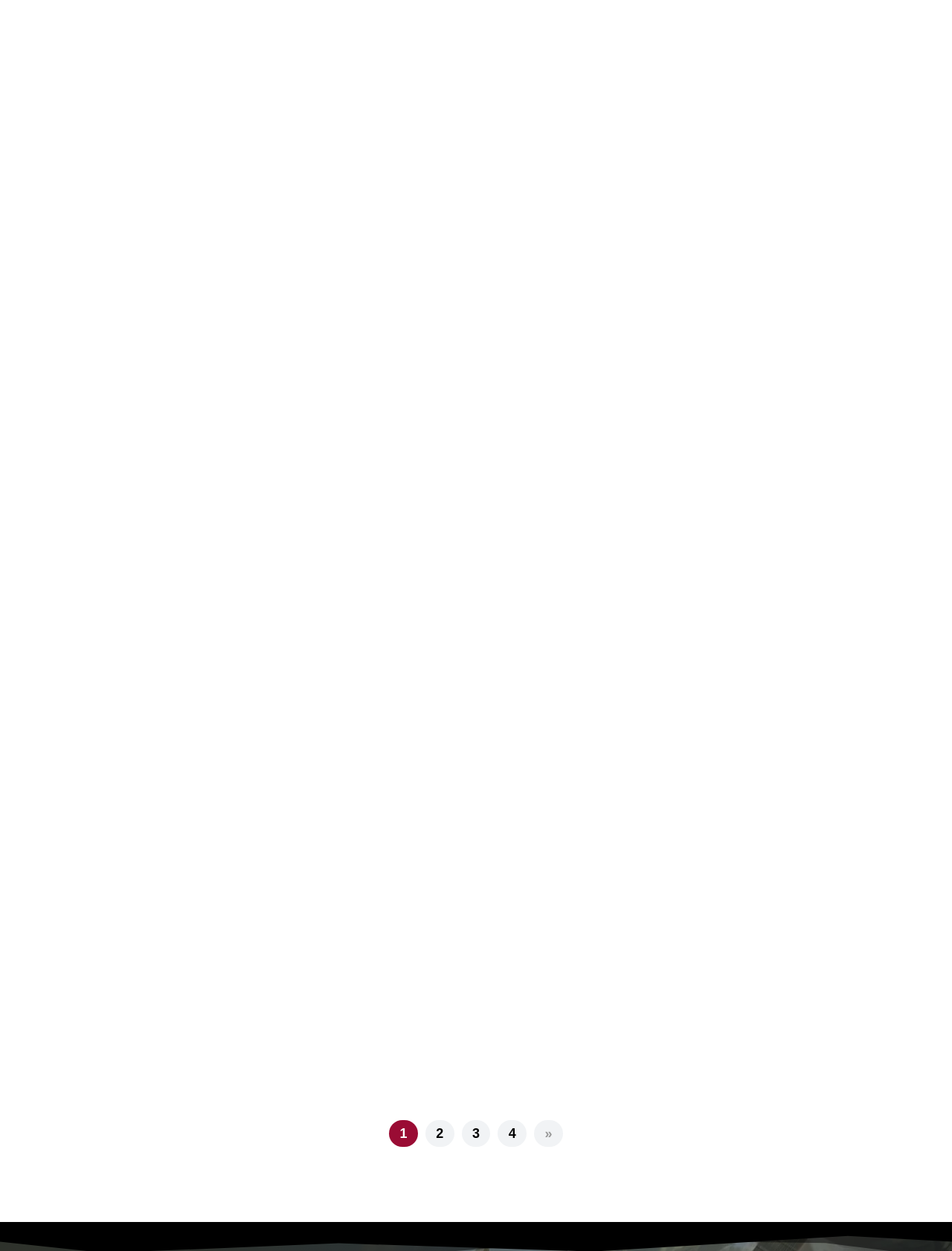Please provide the bounding box coordinates for the UI element as described: "Community". The coordinates must be four floats between 0 and 1, represented as [left, top, right, bottom].

None